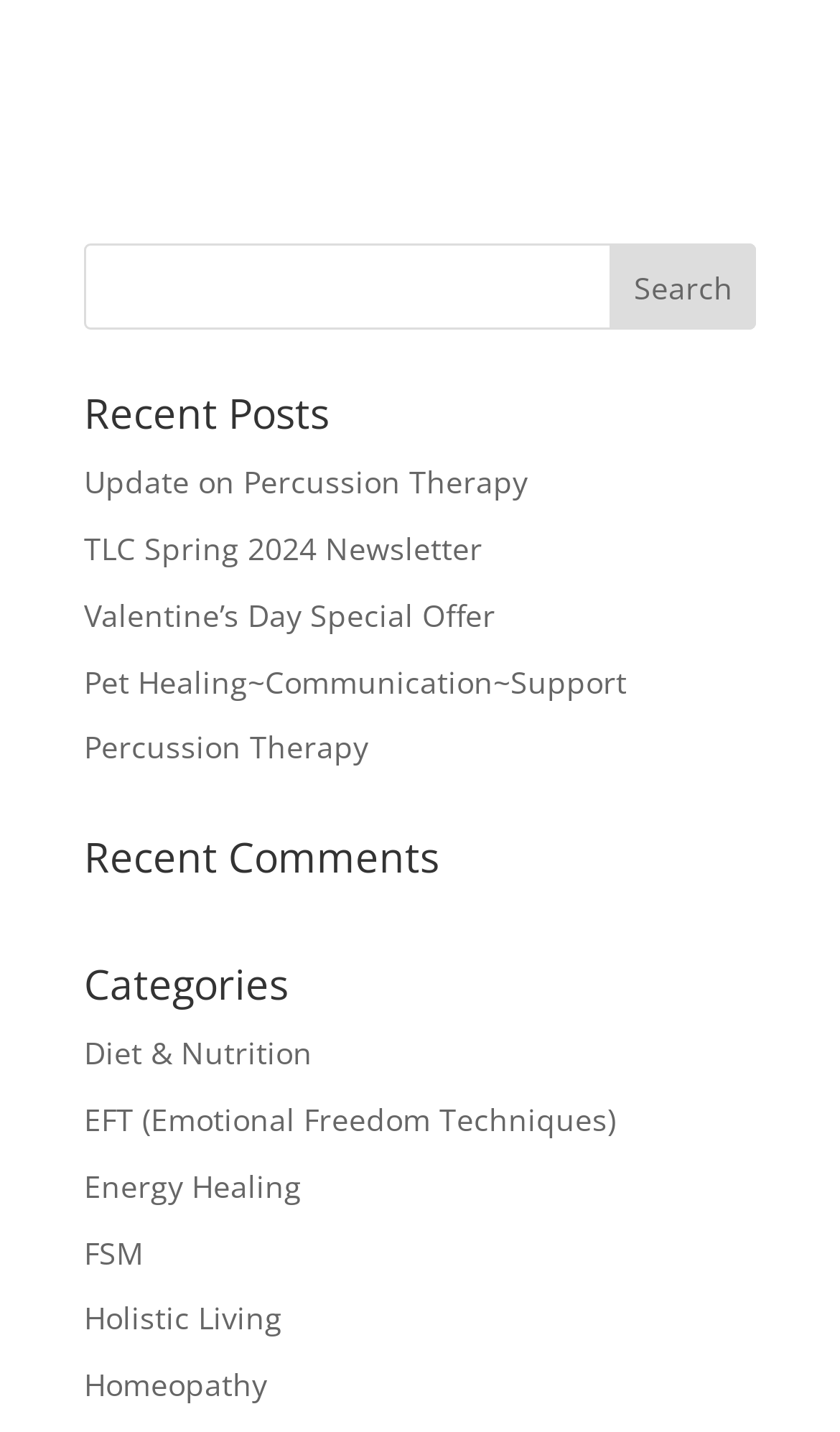Using details from the image, please answer the following question comprehensively:
What categories are available on the website?

The 'Categories' section lists several links with category names, including 'Diet & Nutrition', 'EFT (Emotional Freedom Techniques)', 'Energy Healing', and others. These categories likely organize the website's content into topics of interest.